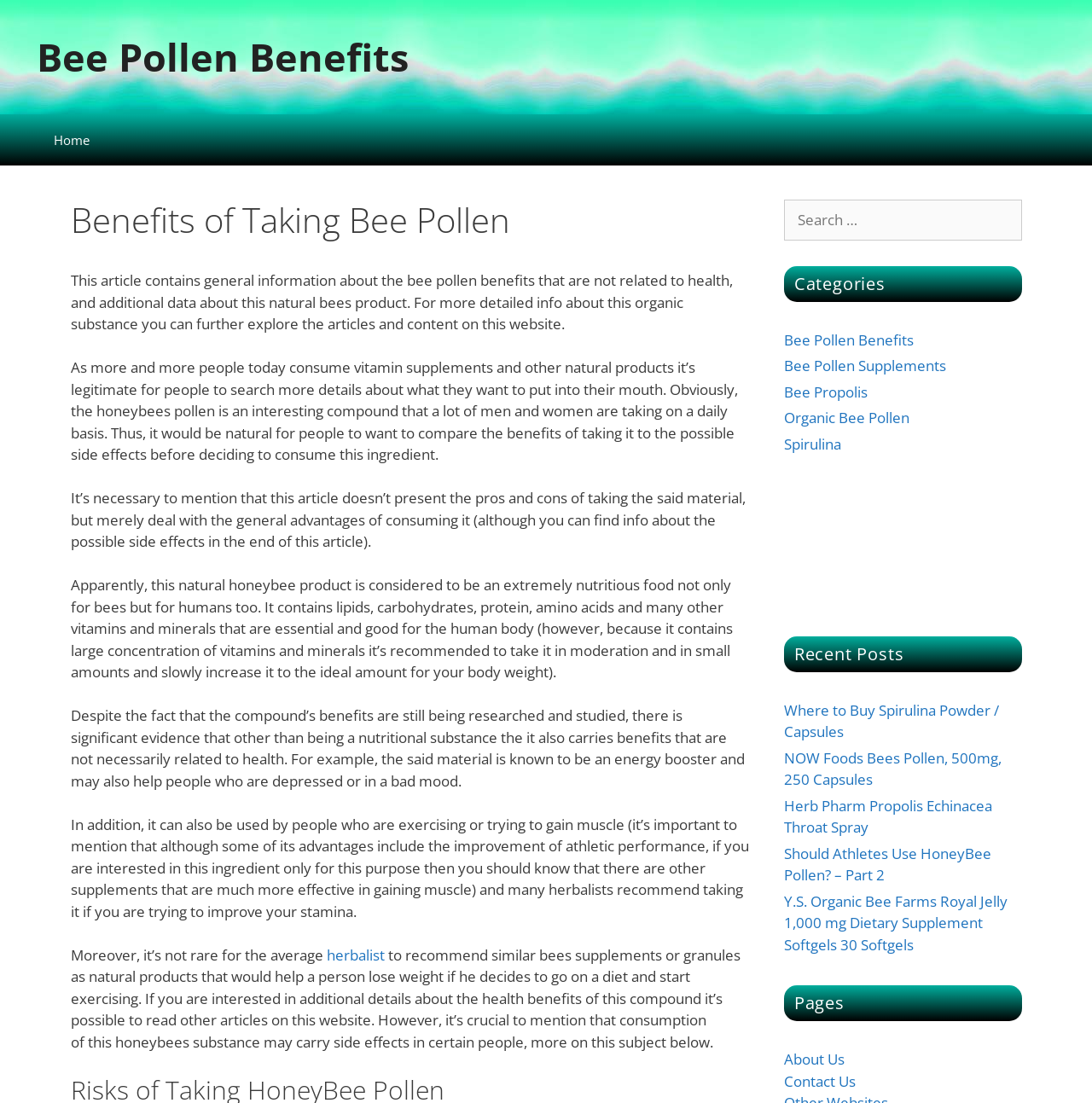Please provide the bounding box coordinates for the element that needs to be clicked to perform the following instruction: "View 'Our News'". The coordinates should be given as four float numbers between 0 and 1, i.e., [left, top, right, bottom].

None